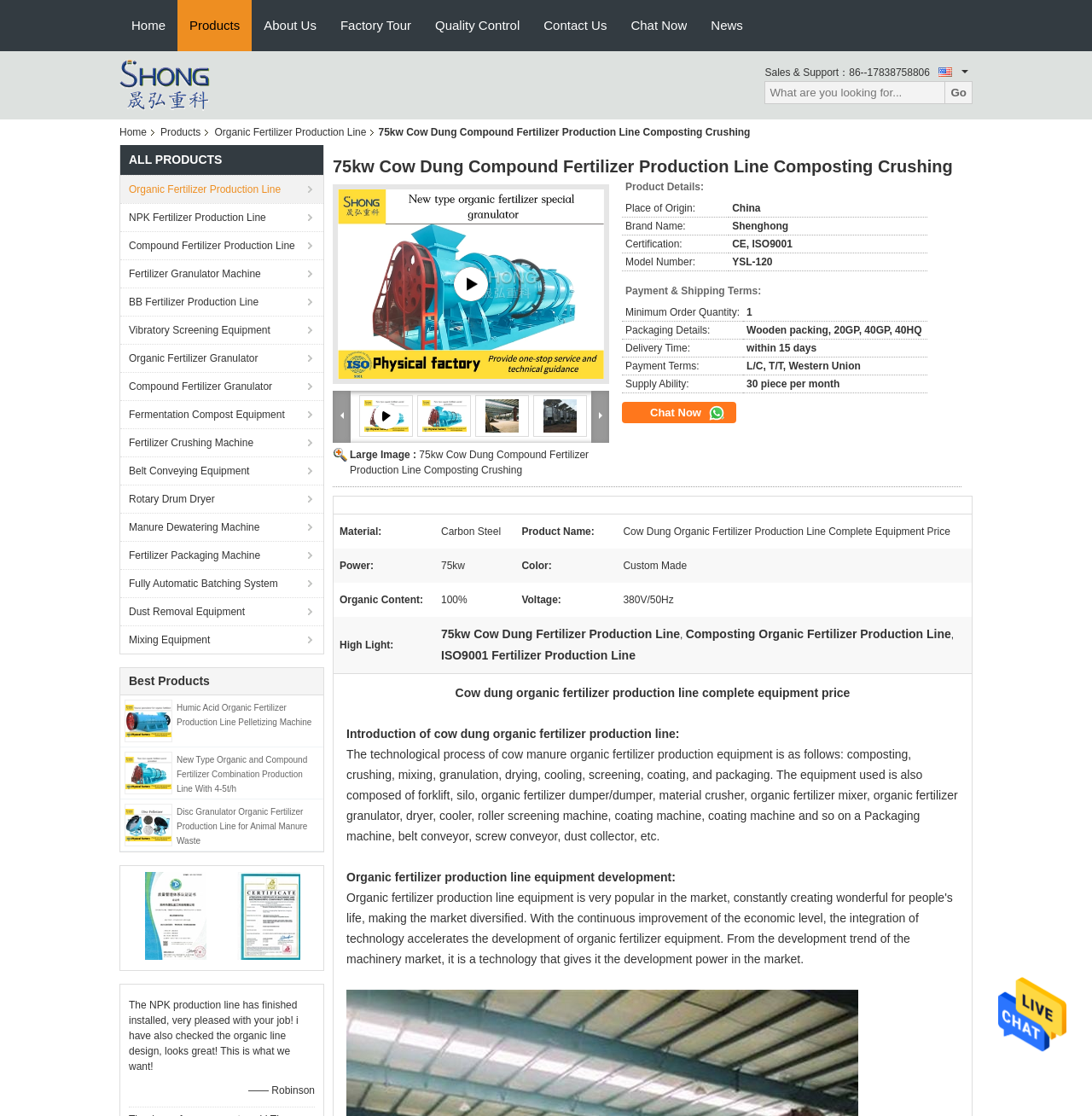Please find and report the bounding box coordinates of the element to click in order to perform the following action: "View the 'Organic Fertilizer Production Line' product". The coordinates should be expressed as four float numbers between 0 and 1, in the format [left, top, right, bottom].

[0.19, 0.107, 0.342, 0.13]